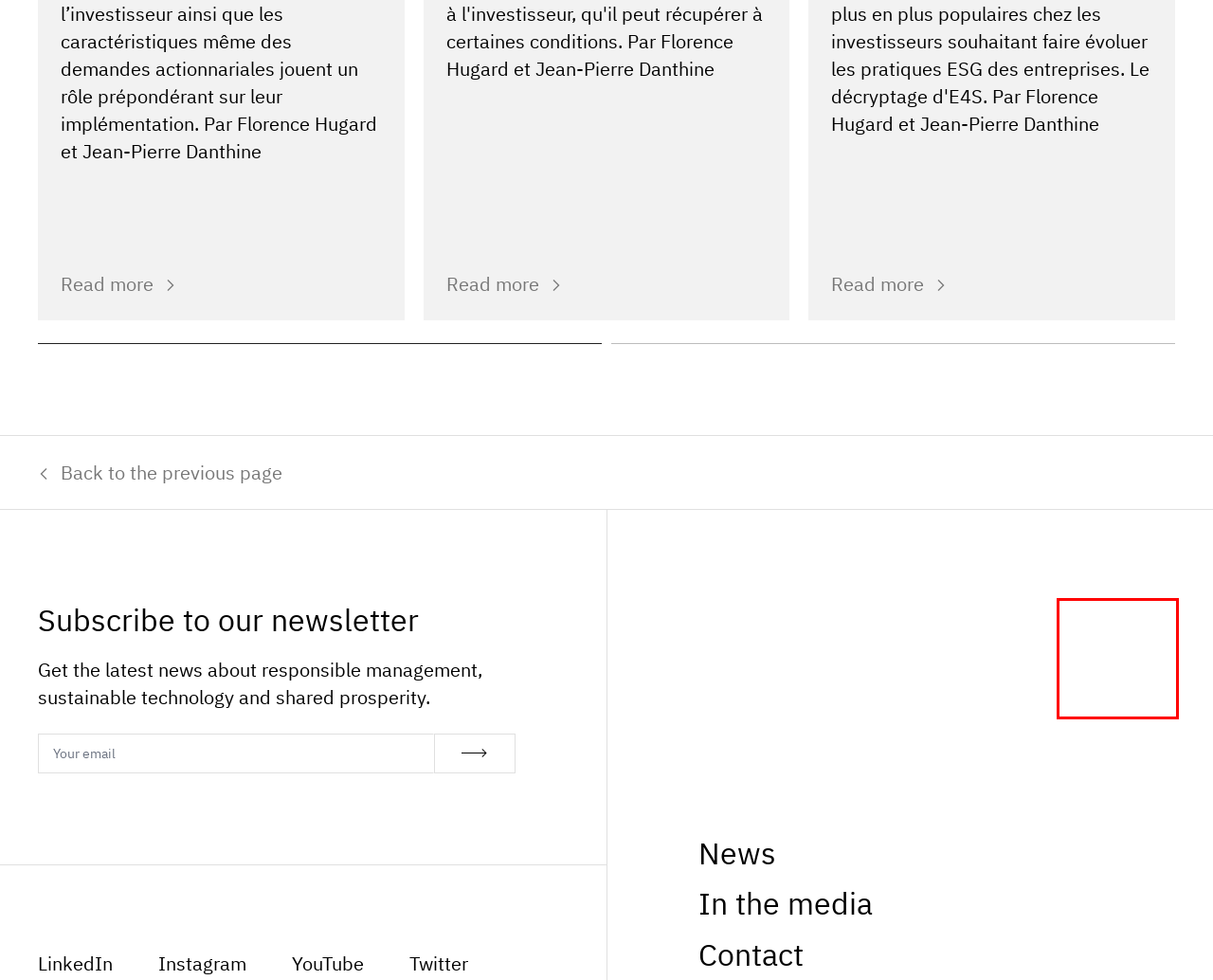You are presented with a screenshot of a webpage containing a red bounding box around a particular UI element. Select the best webpage description that matches the new webpage after clicking the element within the bounding box. Here are the candidates:
A. Actionnariat actif, épisode 2/3: pour quel impact? | Agefi.com
B. UNIL | Université de Lausanne - Suisse - UNIL  Accueil
C. IMD Business School for Management and Leadership Courses
D. Actionnariat actif, épisode 3/3: les clés du succès | Agefi.com
E. Perspectives: A Podcast by E4S – E4S
F. Actionnariat actif: par qui et comment? | Agefi.com
G. Education – E4S
H. EPFL

H